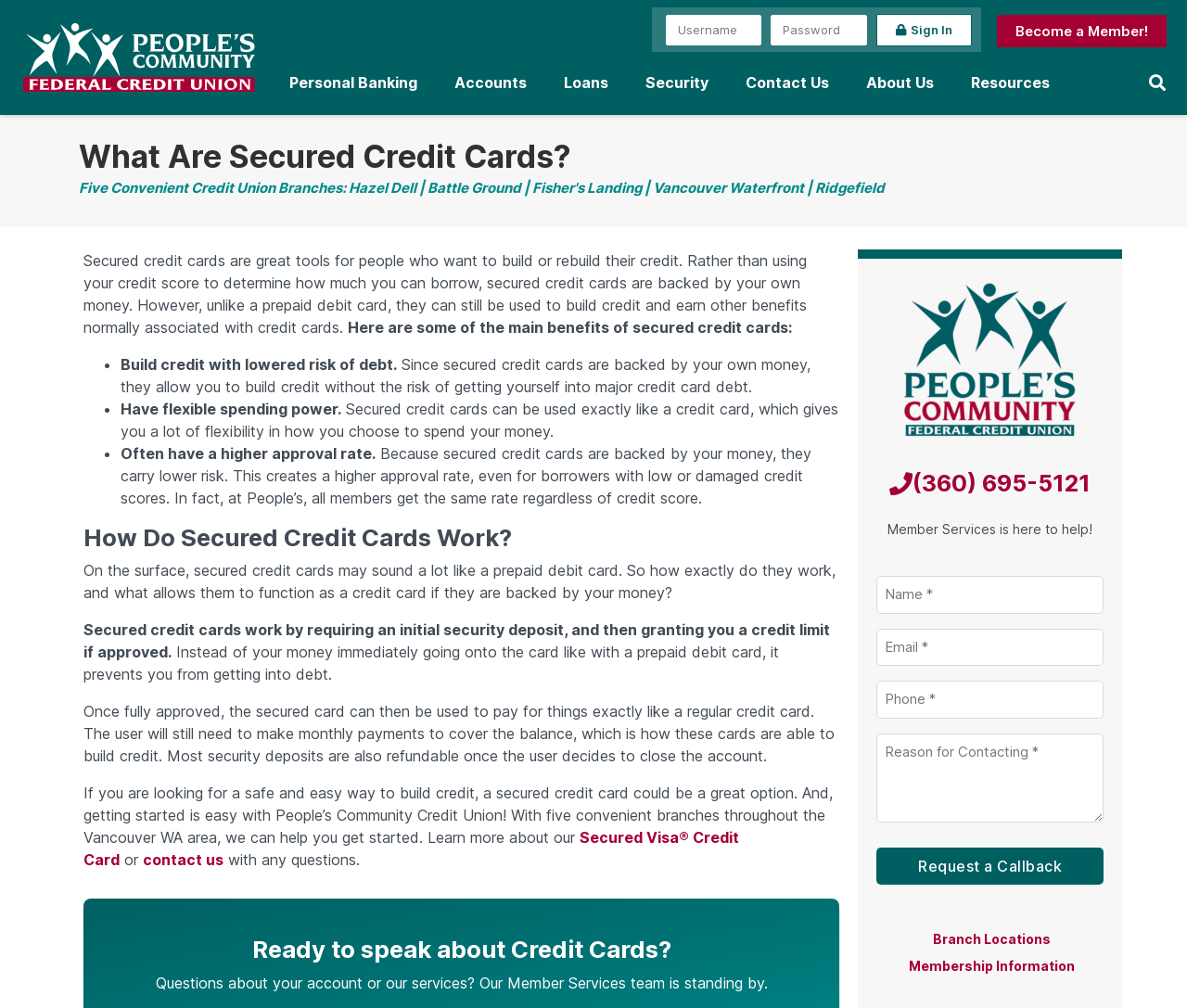Please specify the bounding box coordinates for the clickable region that will help you carry out the instruction: "Navigate to the home page".

None